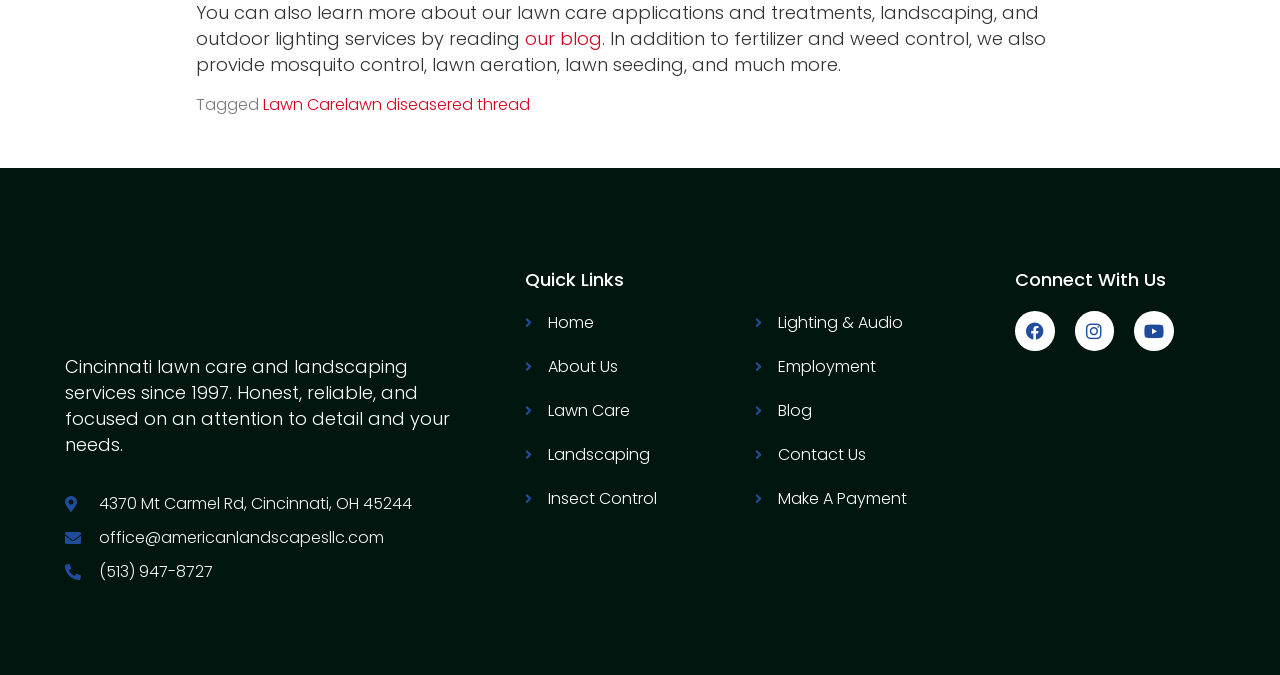Answer the question below in one word or phrase:
What is the address of American Landscapes?

4370 Mt Carmel Rd, Cincinnati, OH 45244